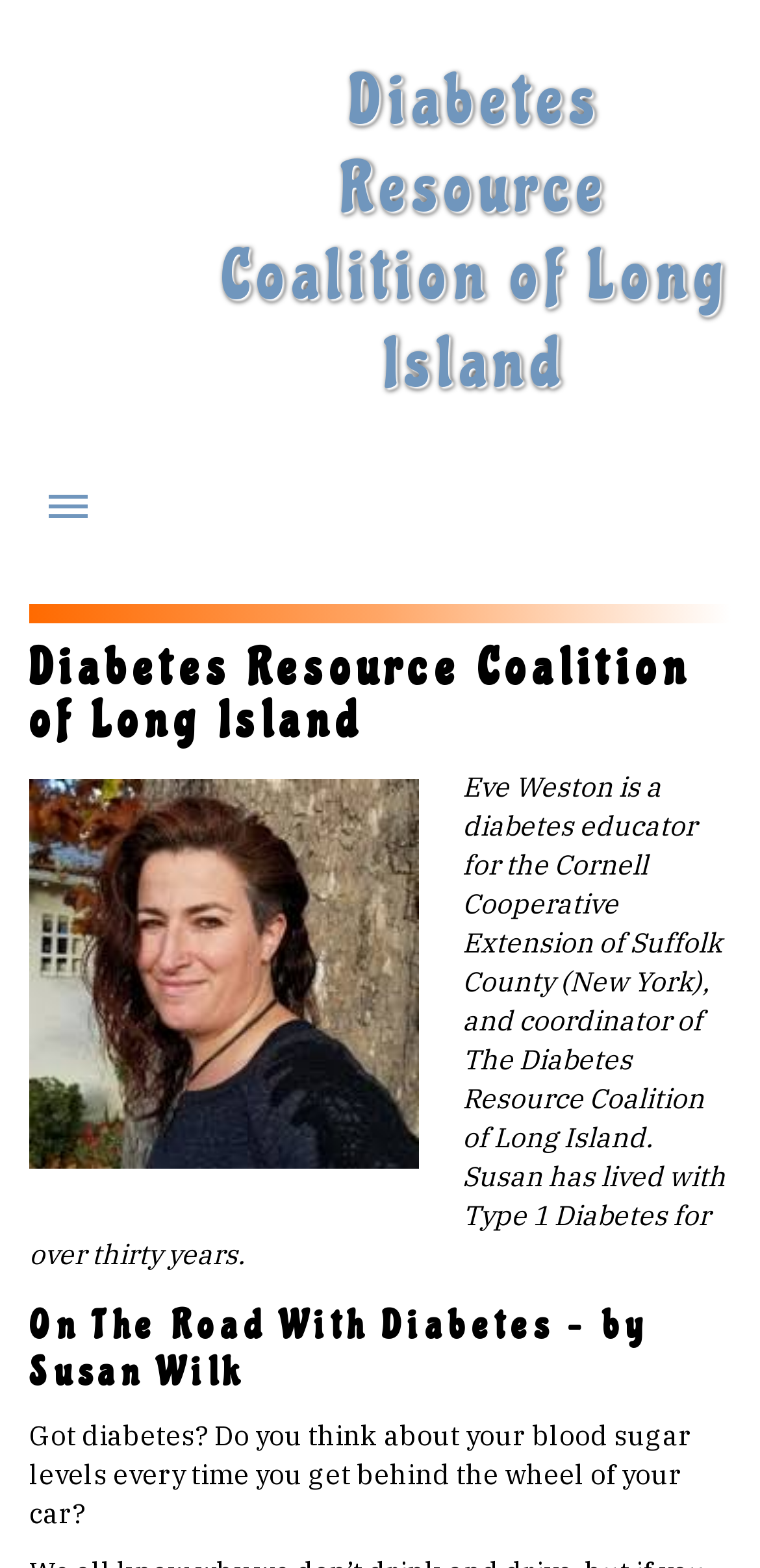Please identify the bounding box coordinates of the clickable element to fulfill the following instruction: "Learn about What is Diabetes?". The coordinates should be four float numbers between 0 and 1, i.e., [left, top, right, bottom].

[0.115, 0.379, 0.518, 0.429]